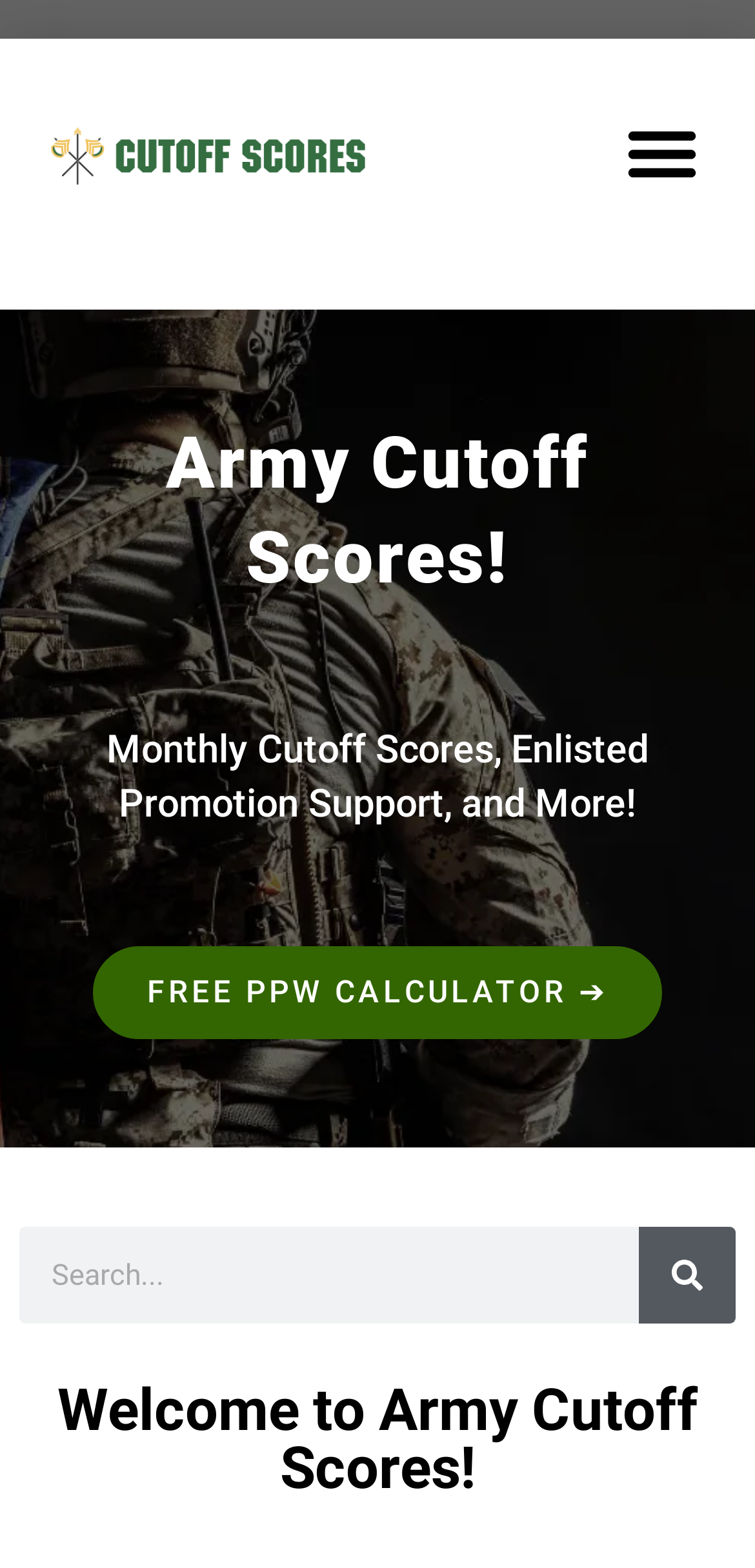Offer a meticulous caption that includes all visible features of the webpage.

The webpage is about Army Cutoff Scores and Enlisted Promotions. At the top left, there is a link, and to its right, a menu toggle button is located. Below these elements, a large image spans the entire width of the page, taking up most of the vertical space.

Above the image, there are two headings. The first one, "Army Cutoff Scores!", is positioned near the top center of the page. The second heading, "Monthly Cutoff Scores, Enlisted Promotion Support, and More!", is located below the first one, slightly to the left.

On the right side of the page, there is a link "FREE PPW CALCULATOR ➔" positioned near the middle. Below this link, a search bar is located, which consists of a search box and a search button. The search button has a small image on it.

At the very bottom of the page, there is a heading "Welcome to Army Cutoff Scores!" that spans the entire width of the page.